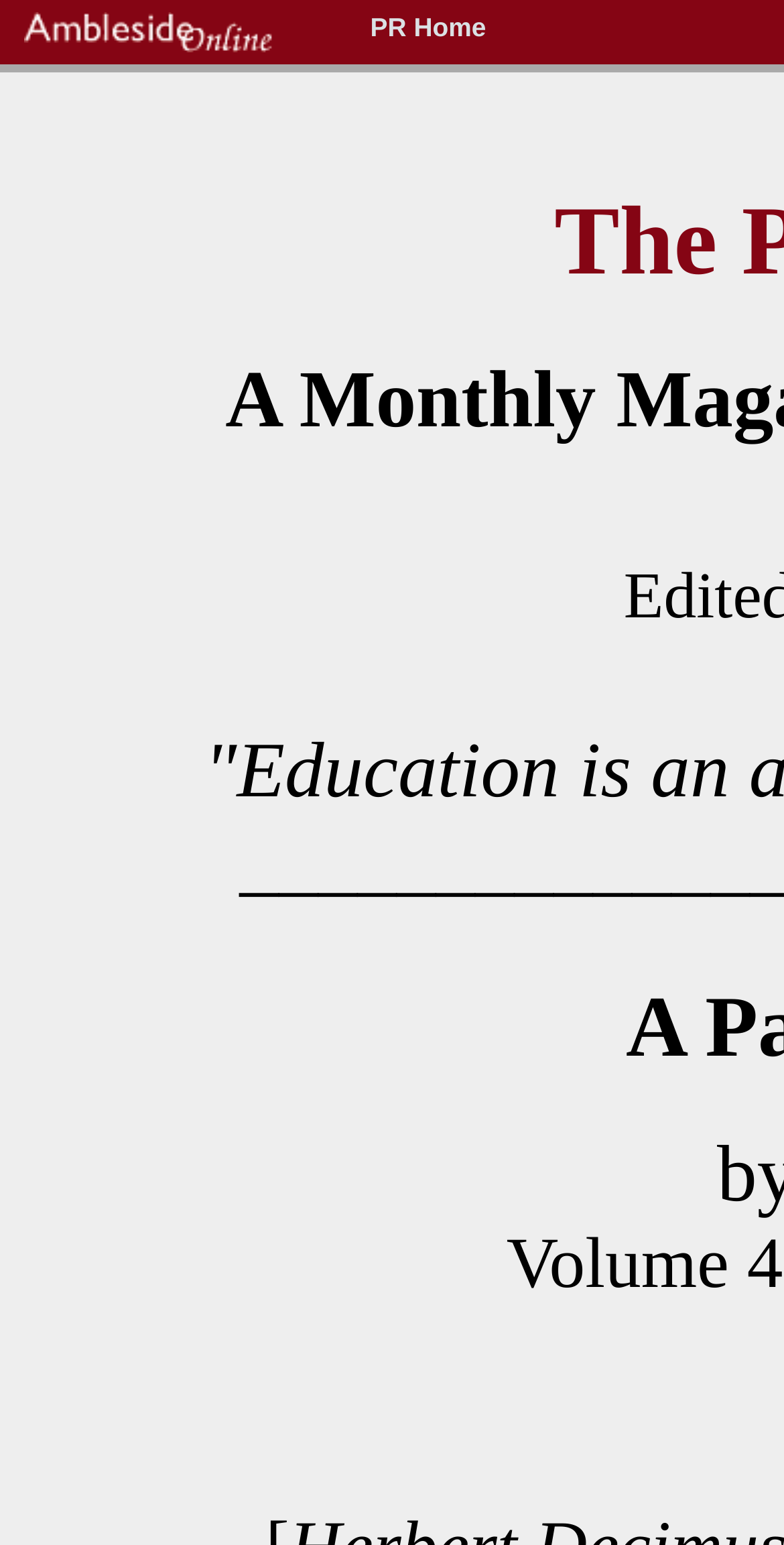Identify the bounding box coordinates for the UI element that matches this description: "PR Home".

[0.405, 0.005, 0.687, 0.047]